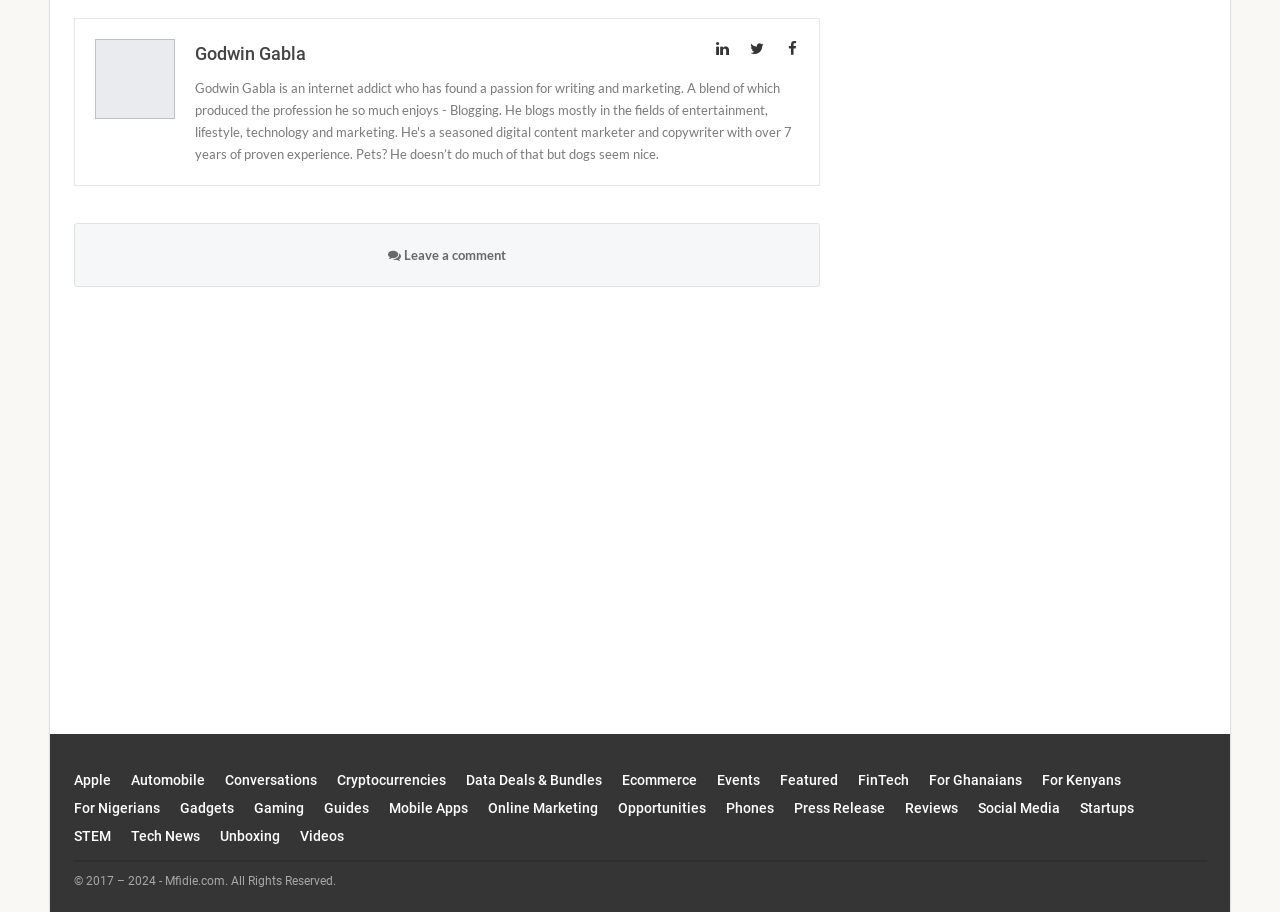Determine the bounding box coordinates of the area to click in order to meet this instruction: "View Corporate page".

None